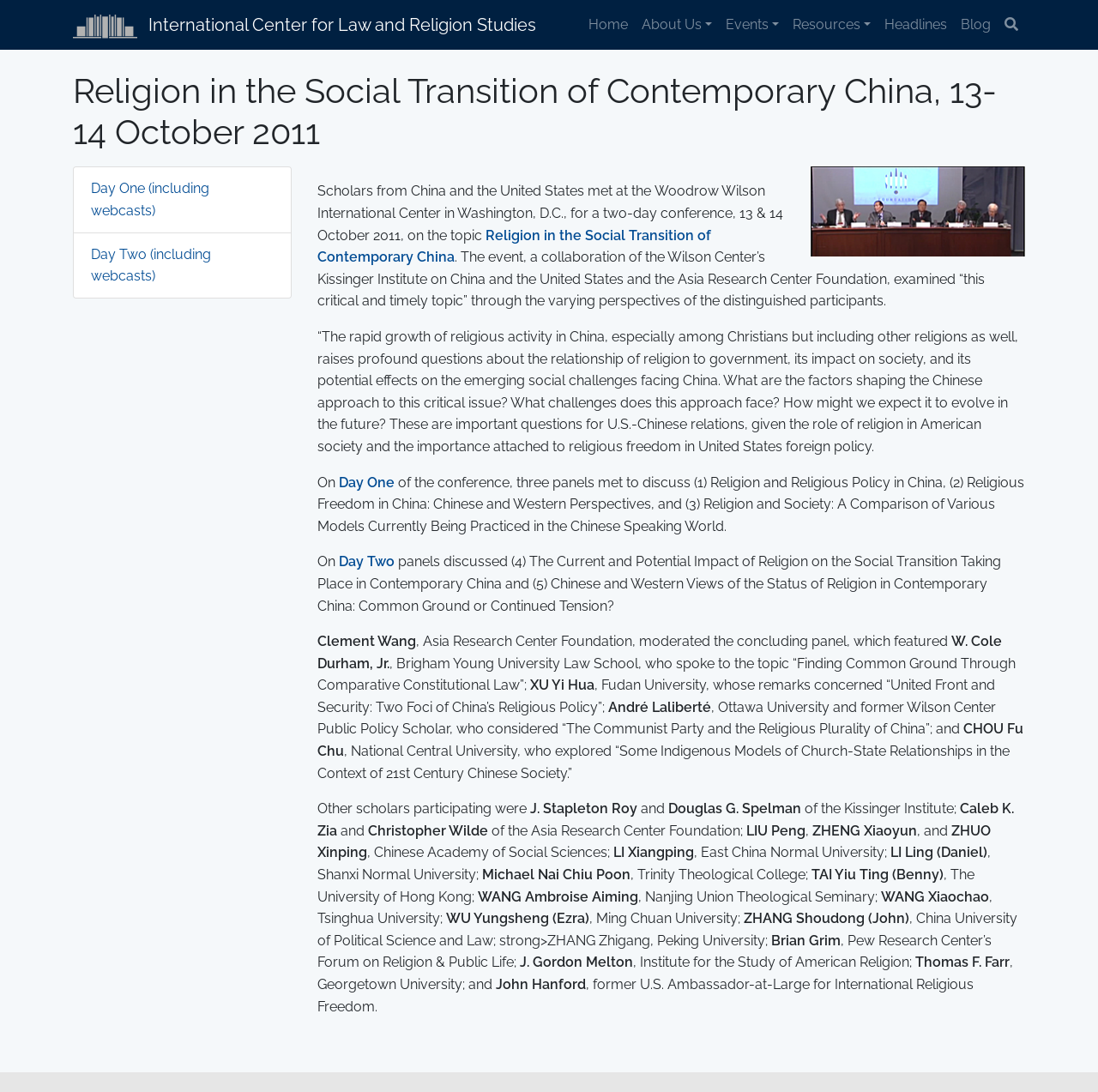What is the topic of the conference?
Answer the question with a single word or phrase derived from the image.

Religion in the Social Transition of Contemporary China